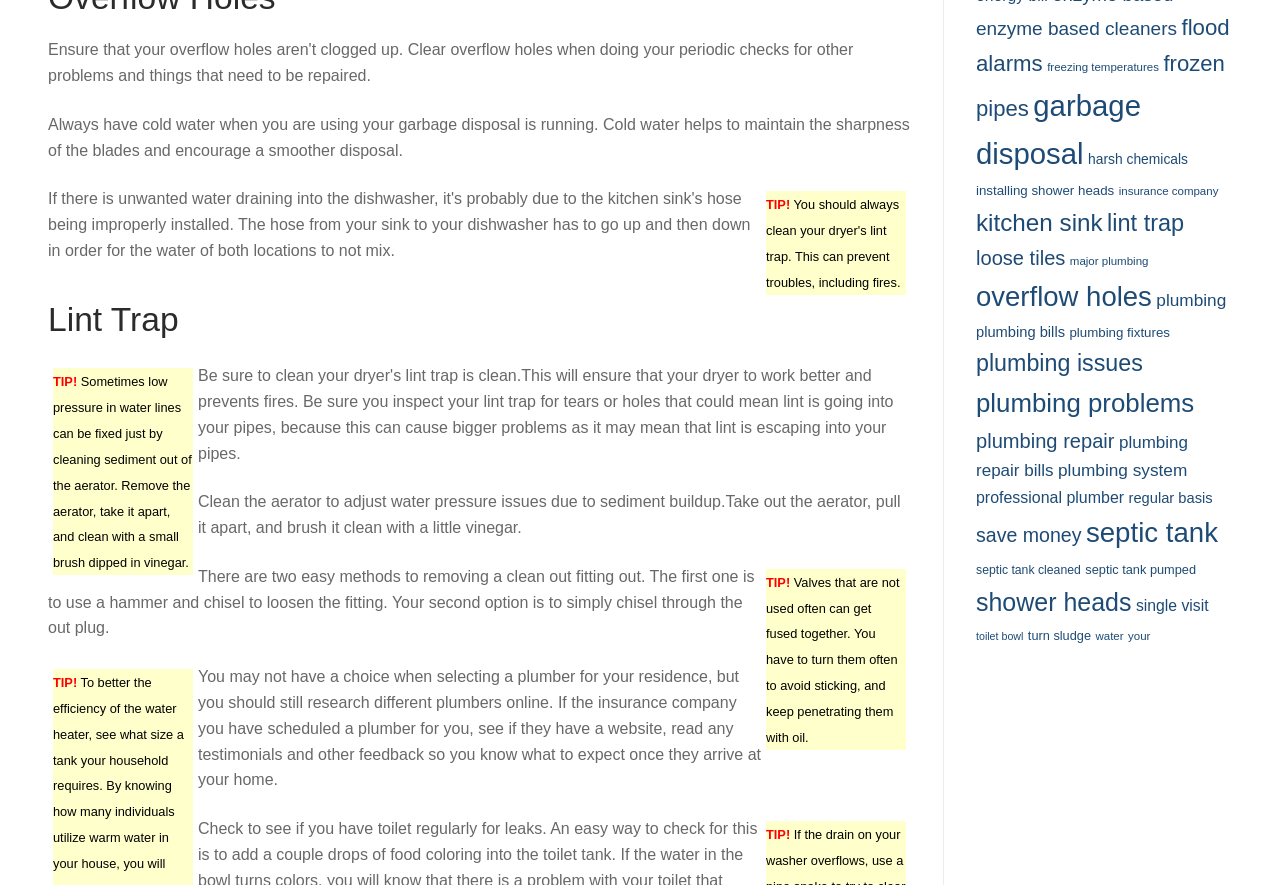Bounding box coordinates are to be given in the format (top-left x, top-left y, bottom-right x, bottom-right y). All values must be floating point numbers between 0 and 1. Provide the bounding box coordinate for the UI element described as: septic tank cleaned

[0.762, 0.636, 0.844, 0.652]